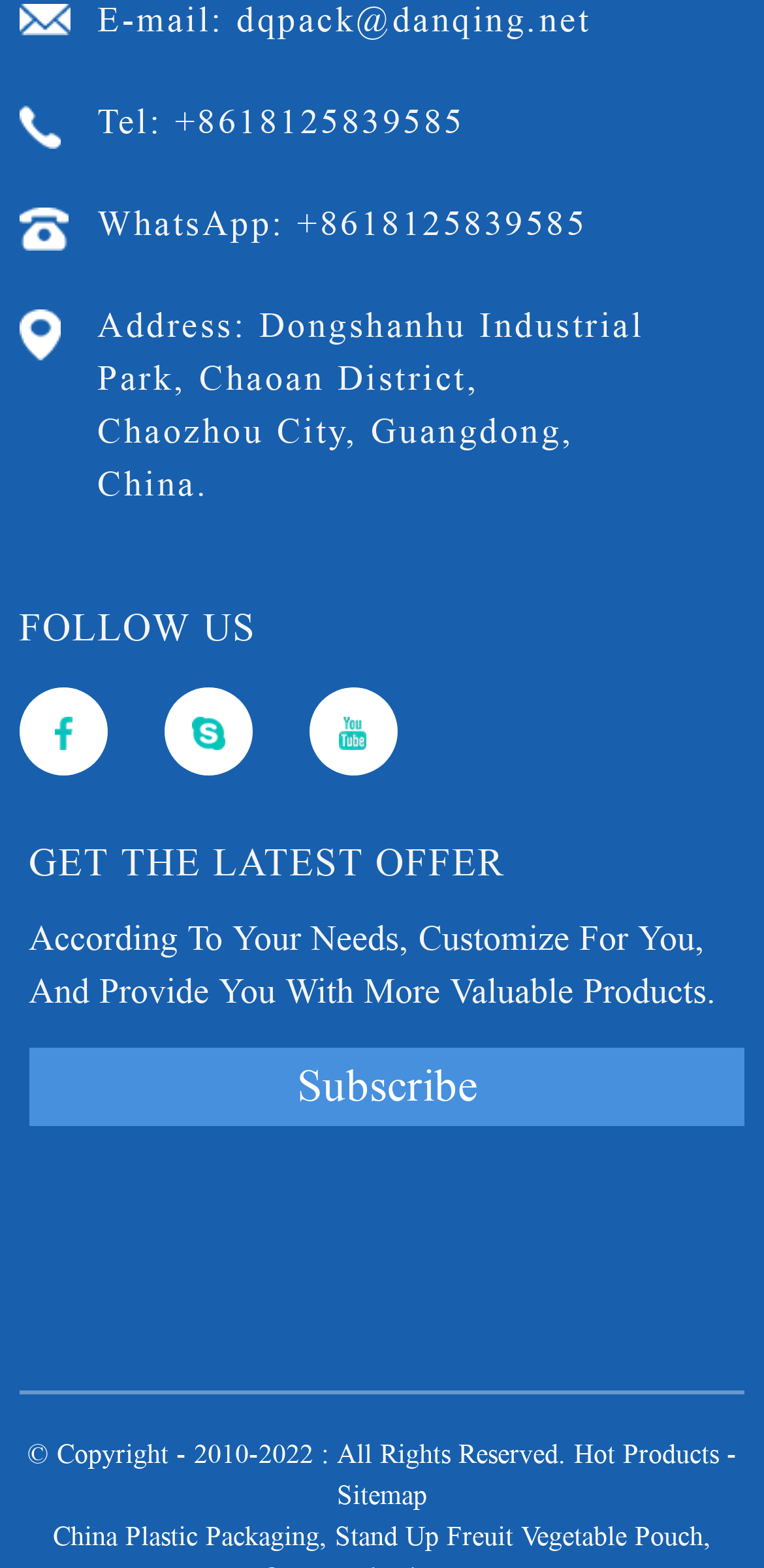Provide a thorough and detailed response to the question by examining the image: 
How many social media links are available?

Under the 'FOLLOW US' heading, there are three social media links with corresponding images, which can be counted to get the answer.